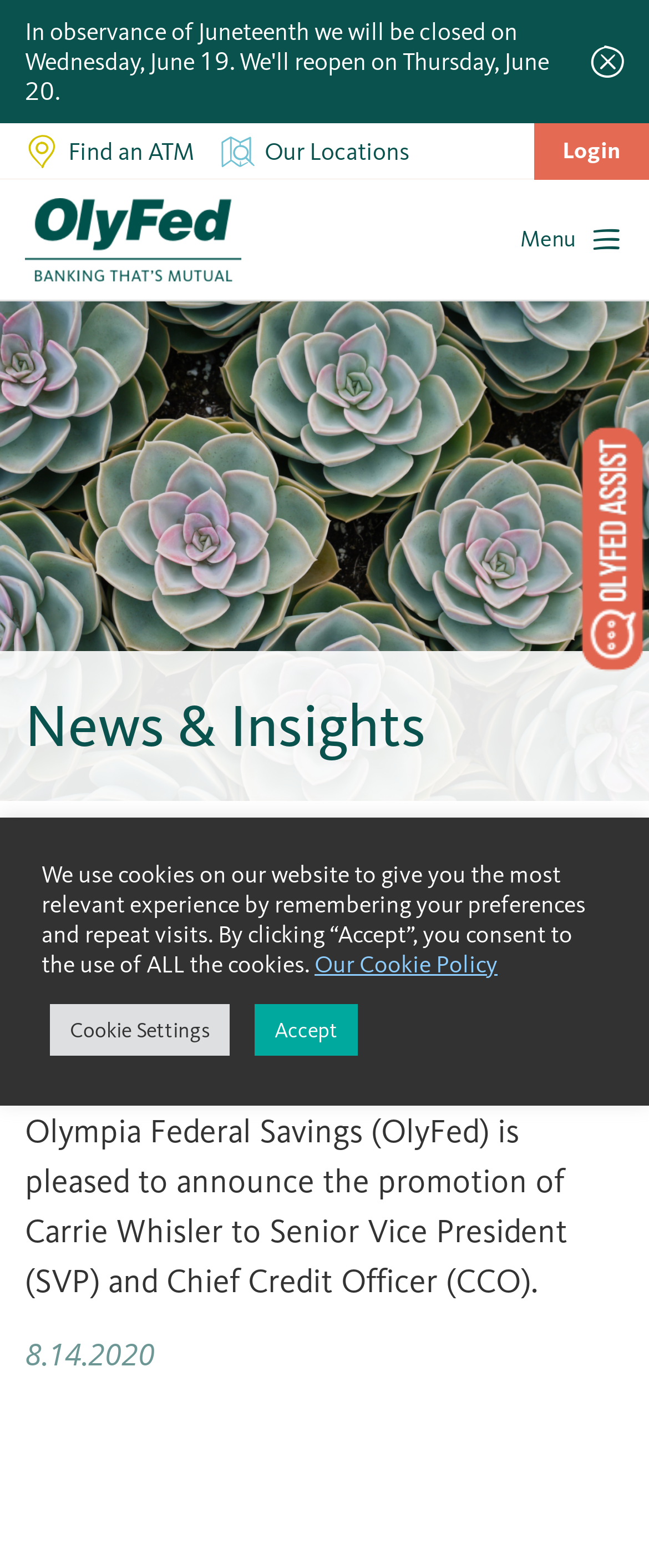Given the element description "Our Locations", identify the bounding box of the corresponding UI element.

[0.321, 0.079, 0.651, 0.114]